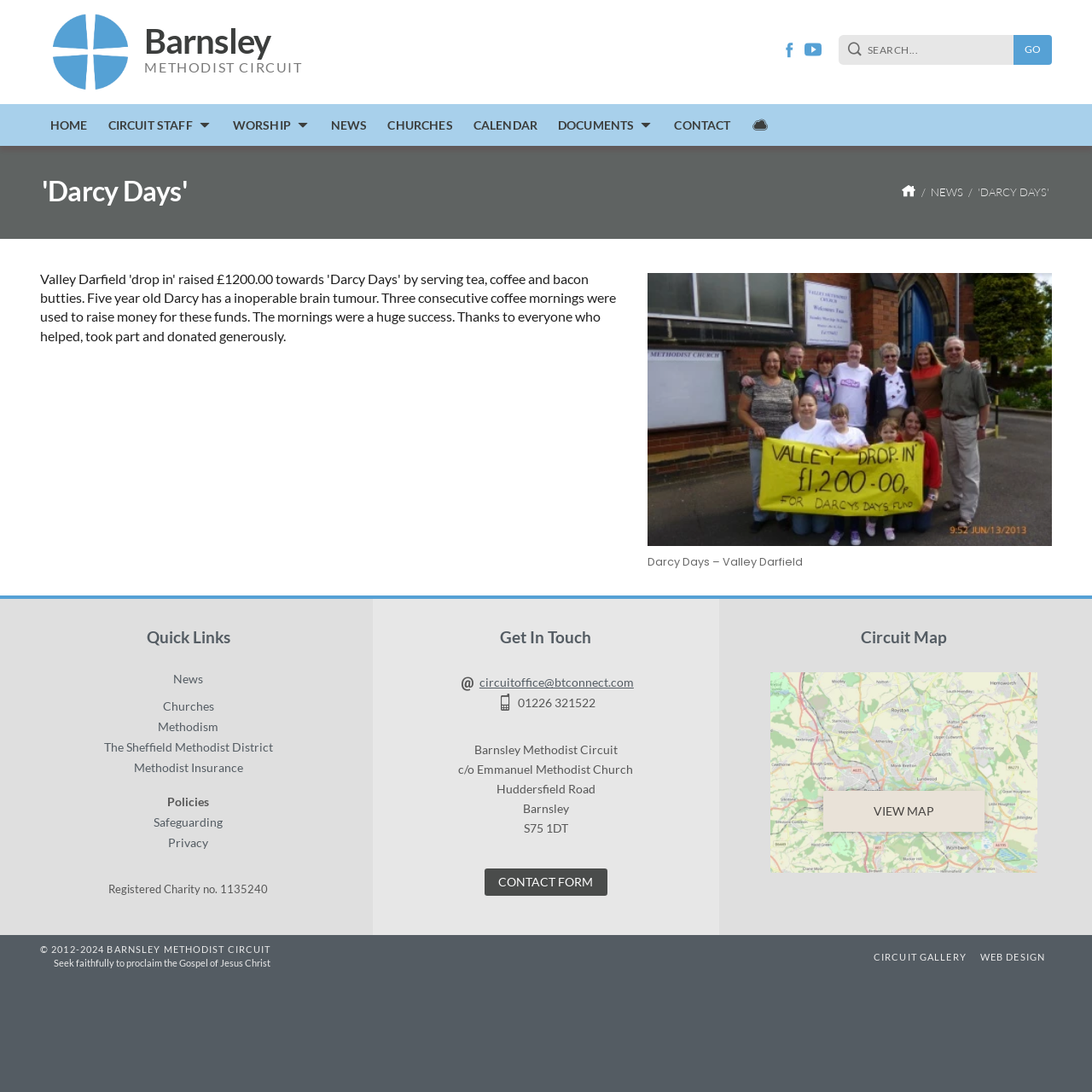Determine the bounding box coordinates for the HTML element described here: "parent_node:  value="GO"".

[0.928, 0.032, 0.963, 0.059]